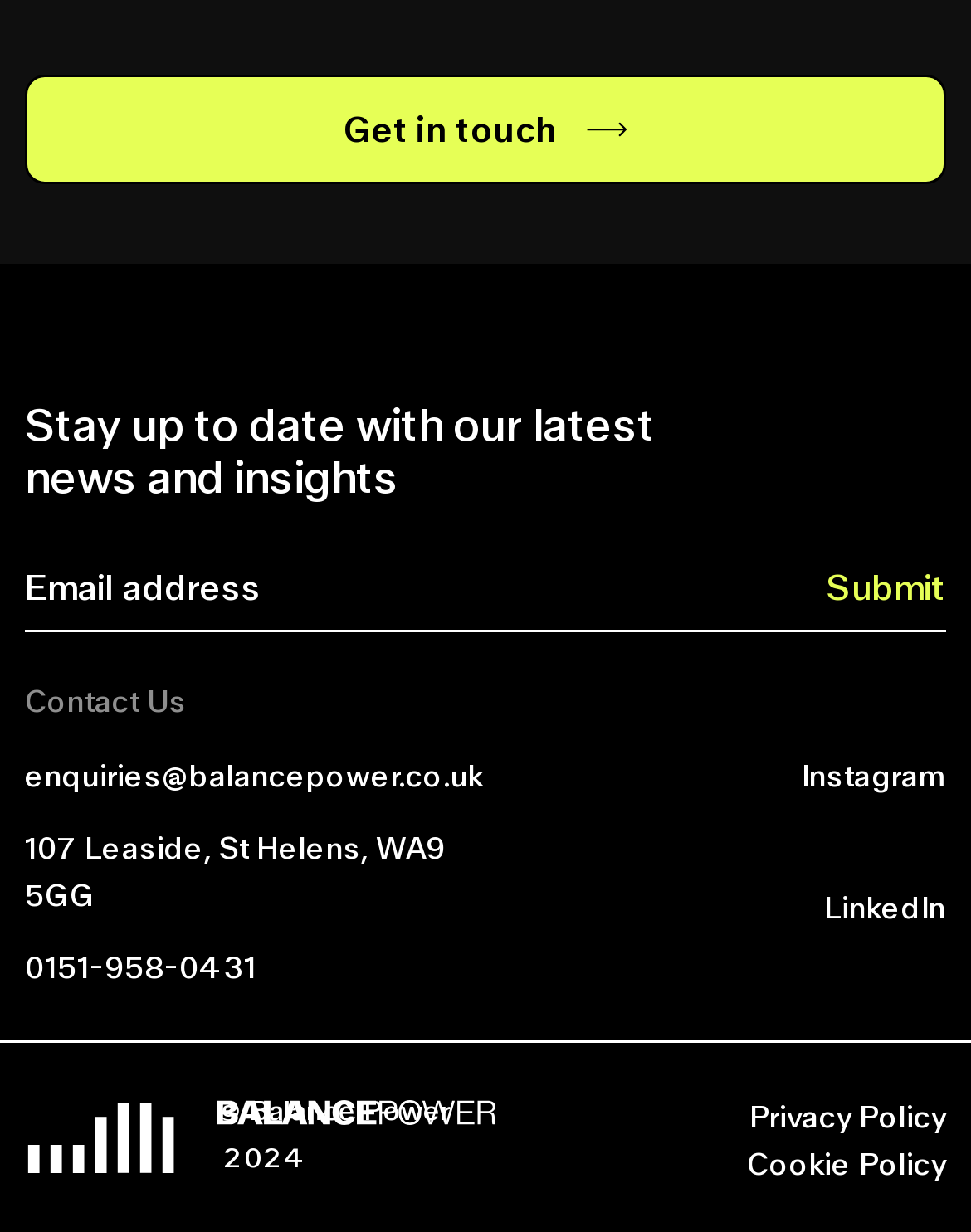Using the information from the screenshot, answer the following question thoroughly:
What is the year of the company's copyright?

The year of the company's copyright can be found at the bottom of the webpage, where it says '© Balance Power' followed by the year '2024'.